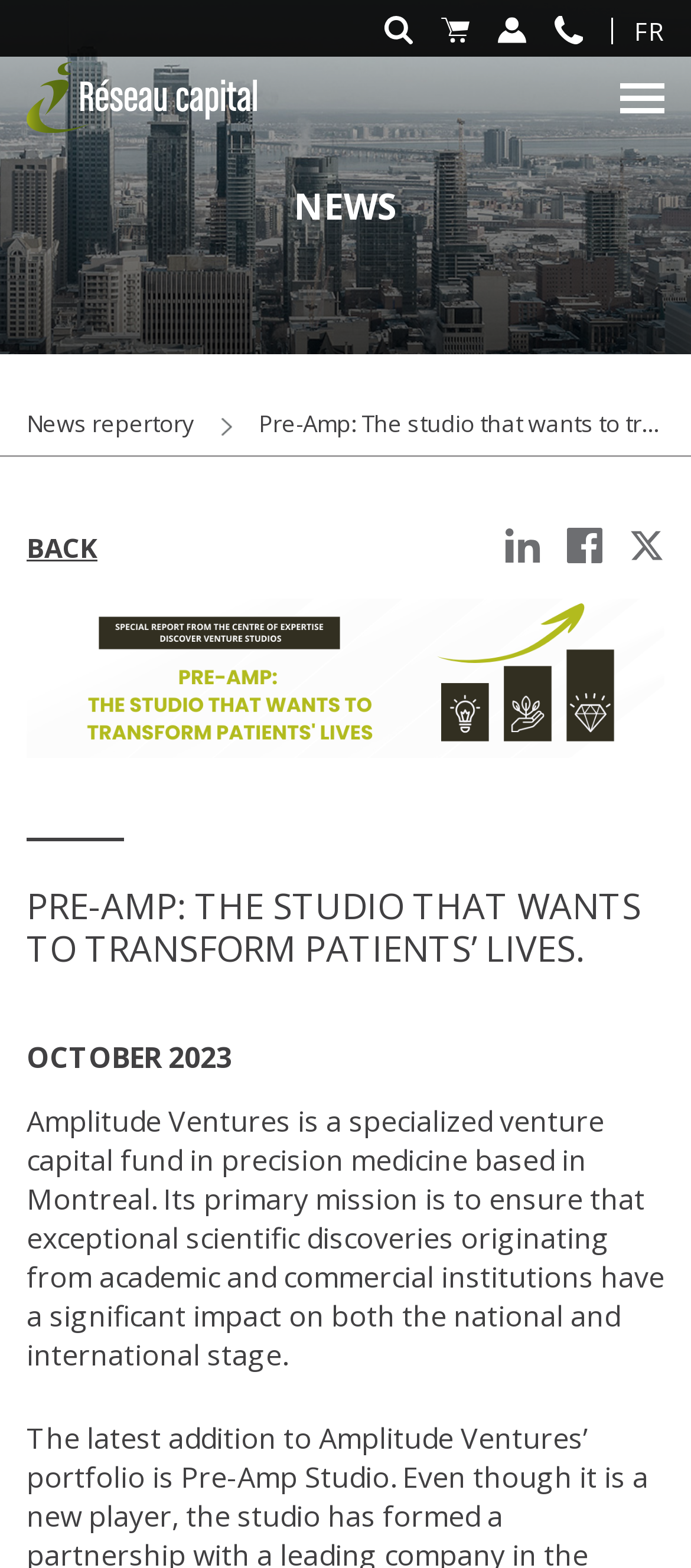Bounding box coordinates are to be given in the format (top-left x, top-left y, bottom-right x, bottom-right y). All values must be floating point numbers between 0 and 1. Provide the bounding box coordinate for the UI element described as: parent_node: FR

[0.038, 0.04, 0.897, 0.091]